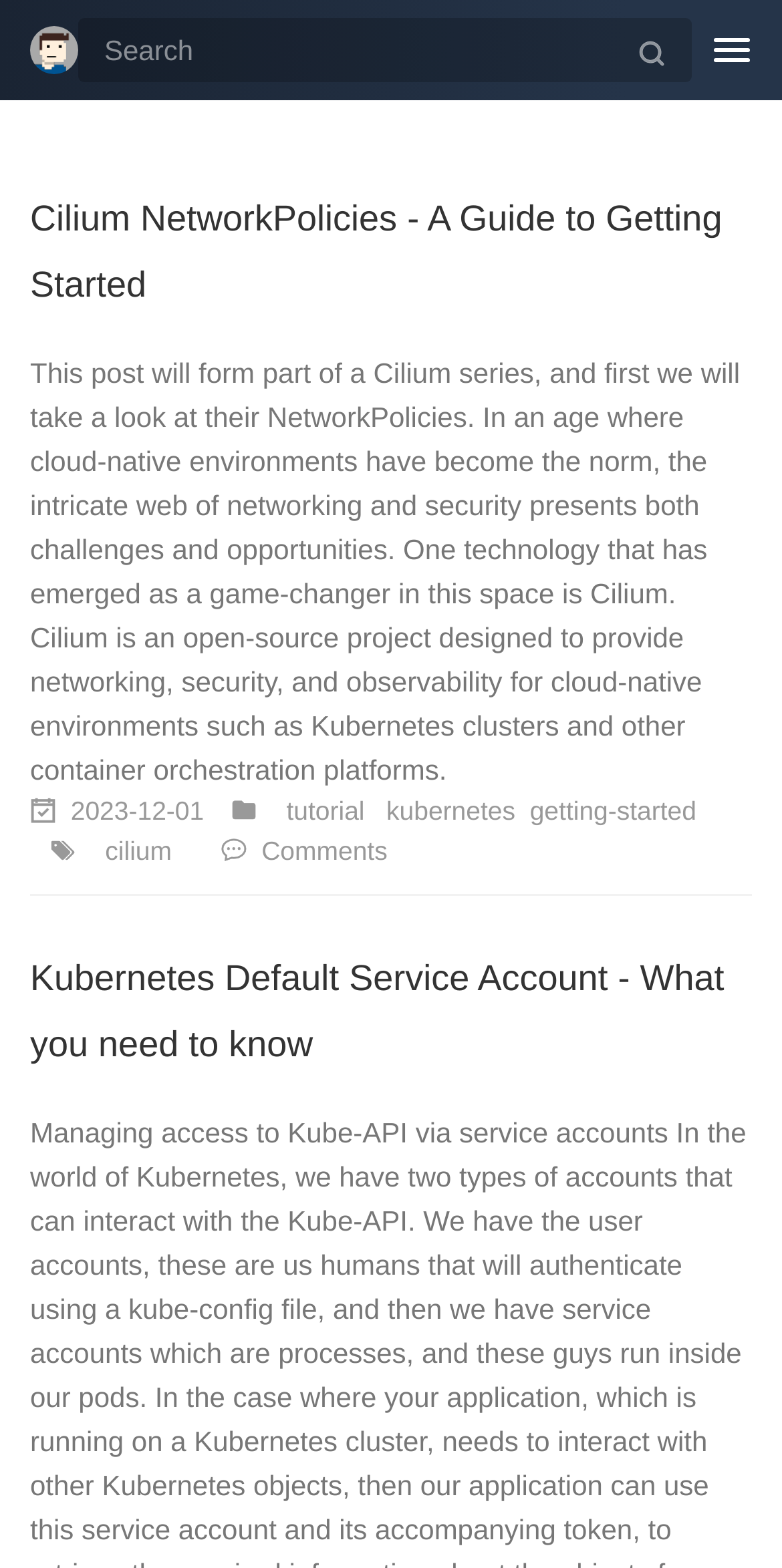Locate the bounding box coordinates of the area that needs to be clicked to fulfill the following instruction: "Click on the Cilium NetworkPolicies guide". The coordinates should be in the format of four float numbers between 0 and 1, namely [left, top, right, bottom].

[0.038, 0.127, 0.923, 0.194]